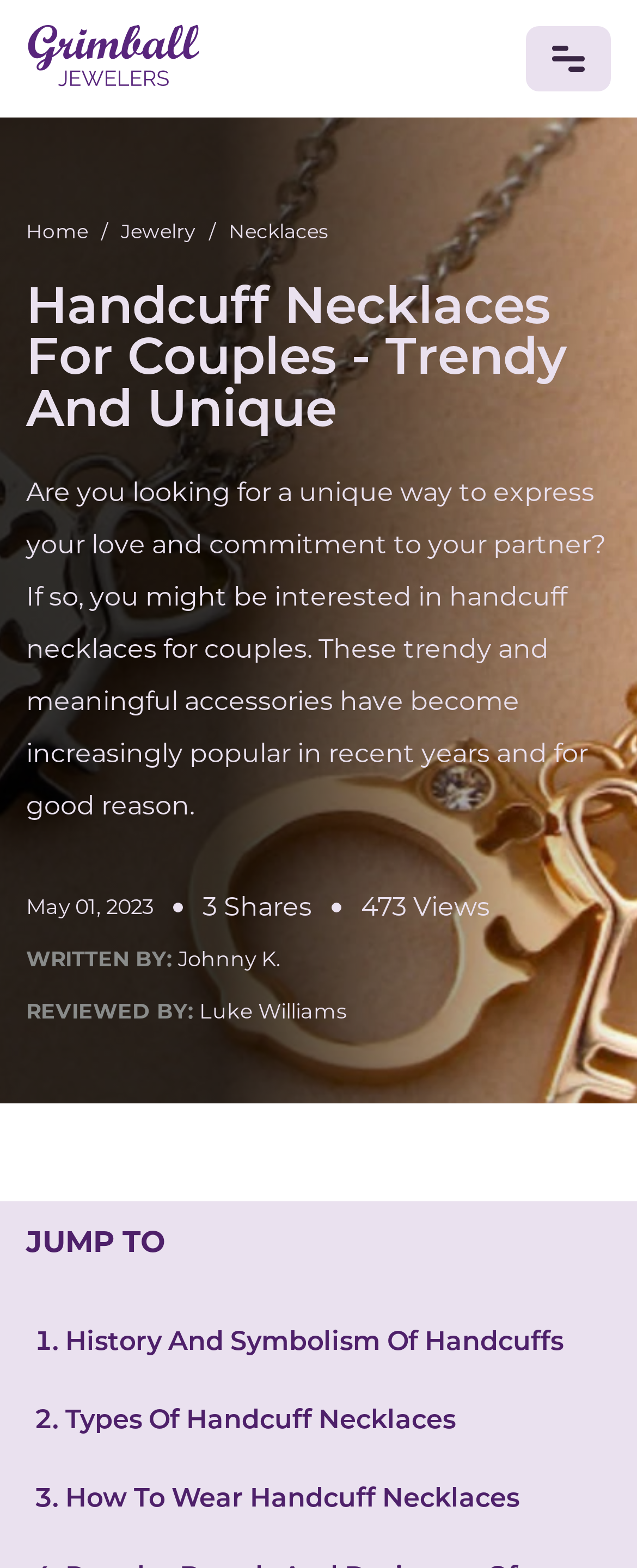Please locate the bounding box coordinates of the element that should be clicked to achieve the given instruction: "View NEWS".

[0.041, 0.125, 0.274, 0.144]